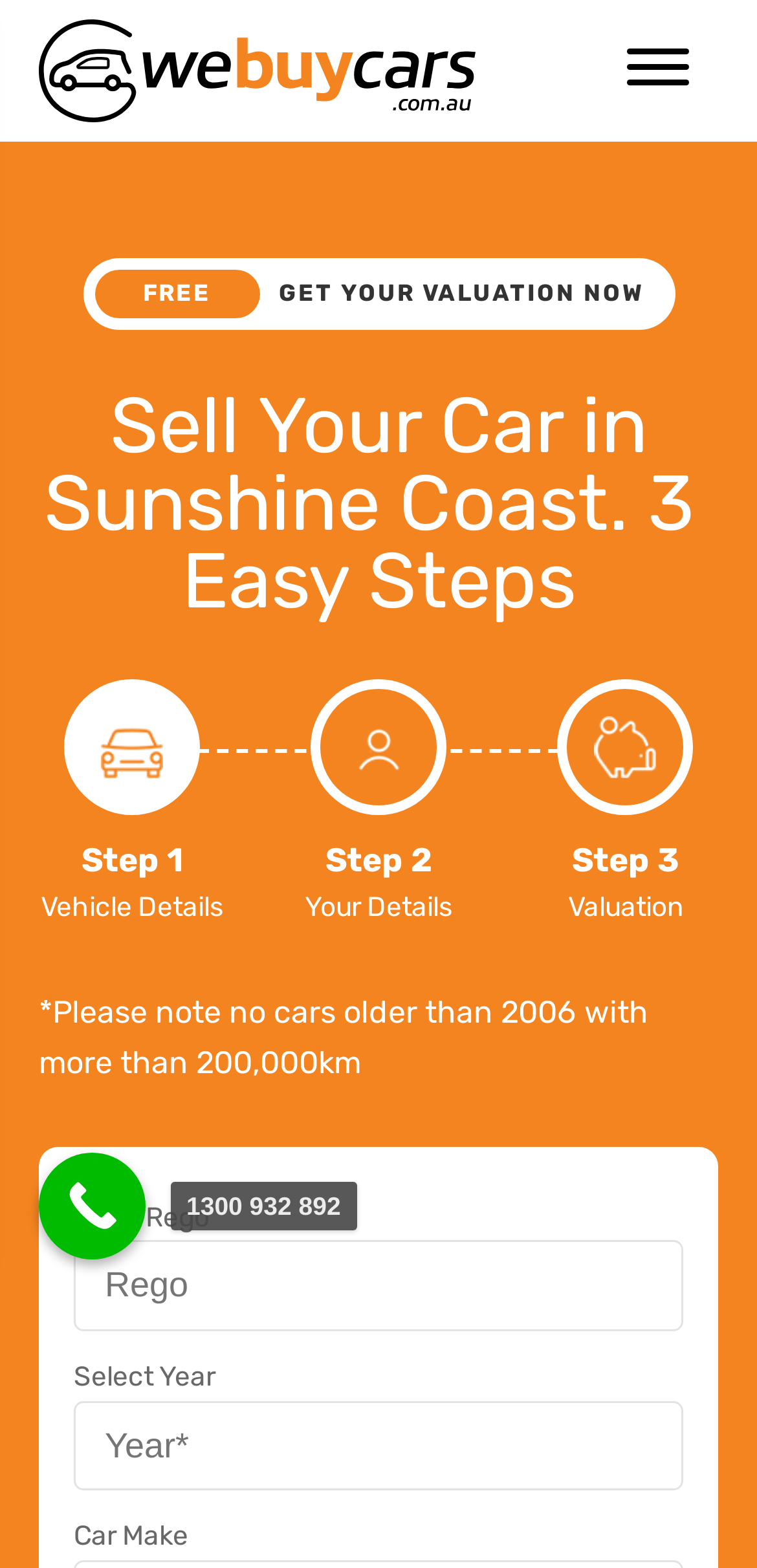Give a concise answer using one word or a phrase to the following question:
How many steps are there to sell a car?

3